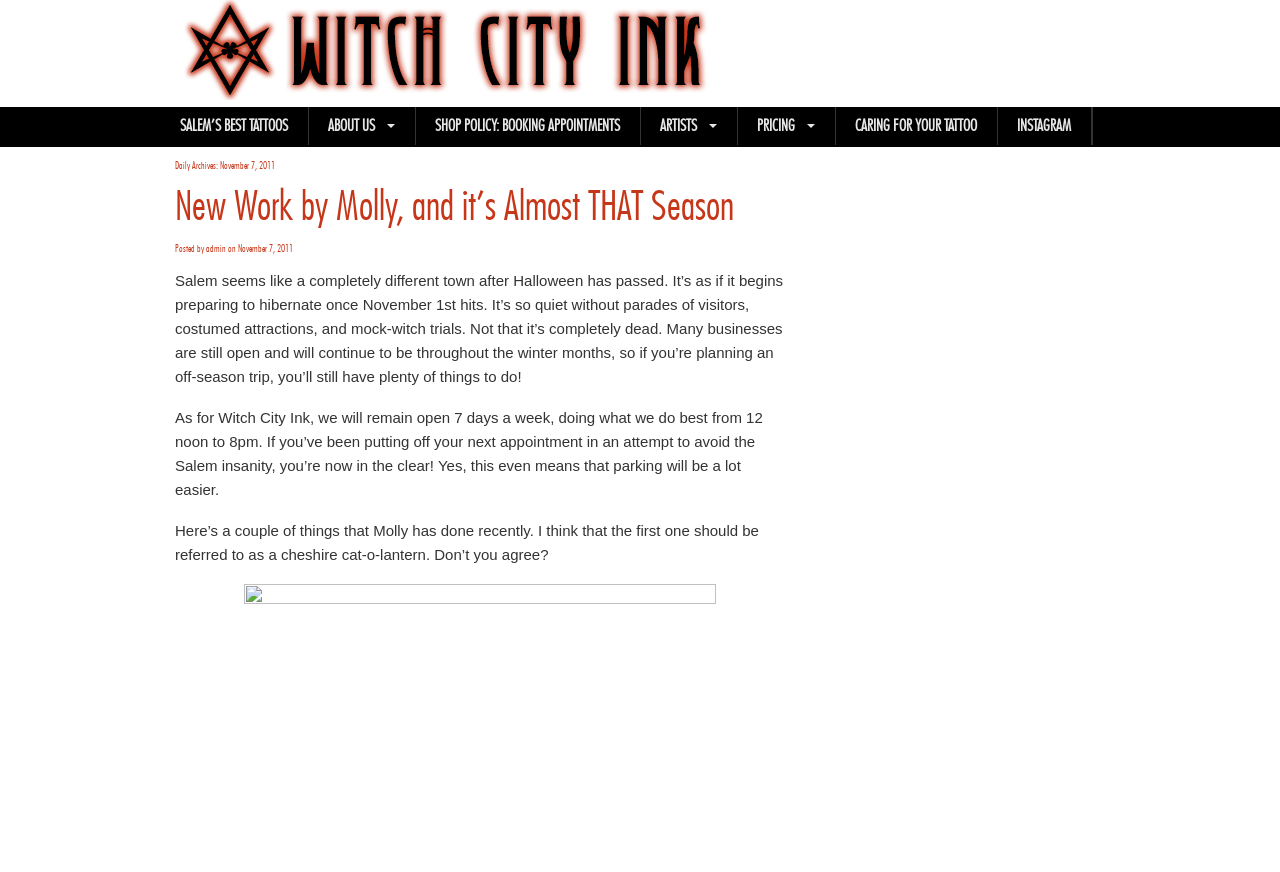What is the author of the latest article?
Provide a detailed answer to the question, using the image to inform your response.

The author of the latest article can be found in the text 'Posted by admin on November 7, 2011'. This indicates that the author of the latest article is 'admin'.